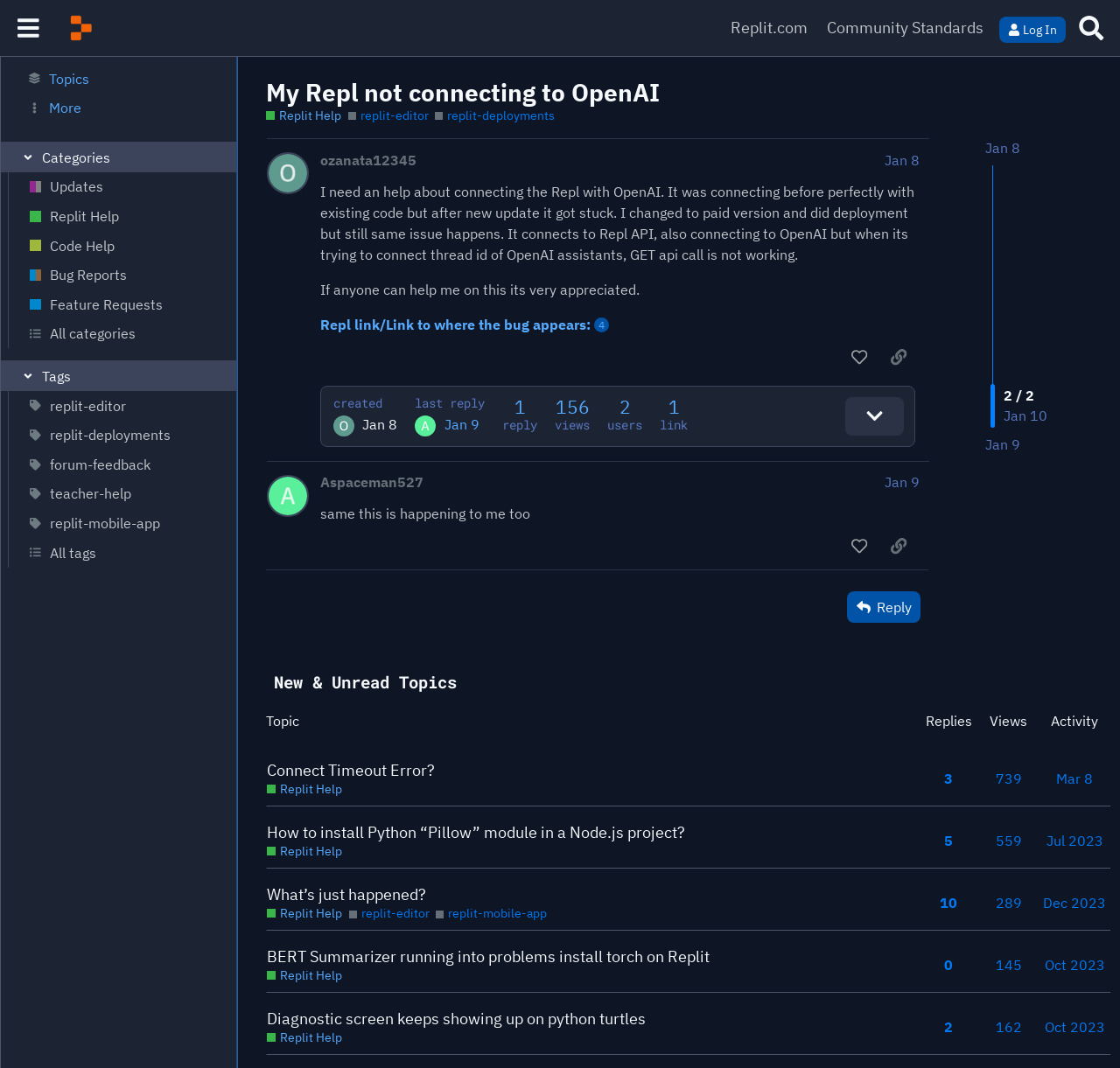Find the bounding box coordinates of the area to click in order to follow the instruction: "Read the post by ozanata12345".

[0.238, 0.13, 0.867, 0.431]